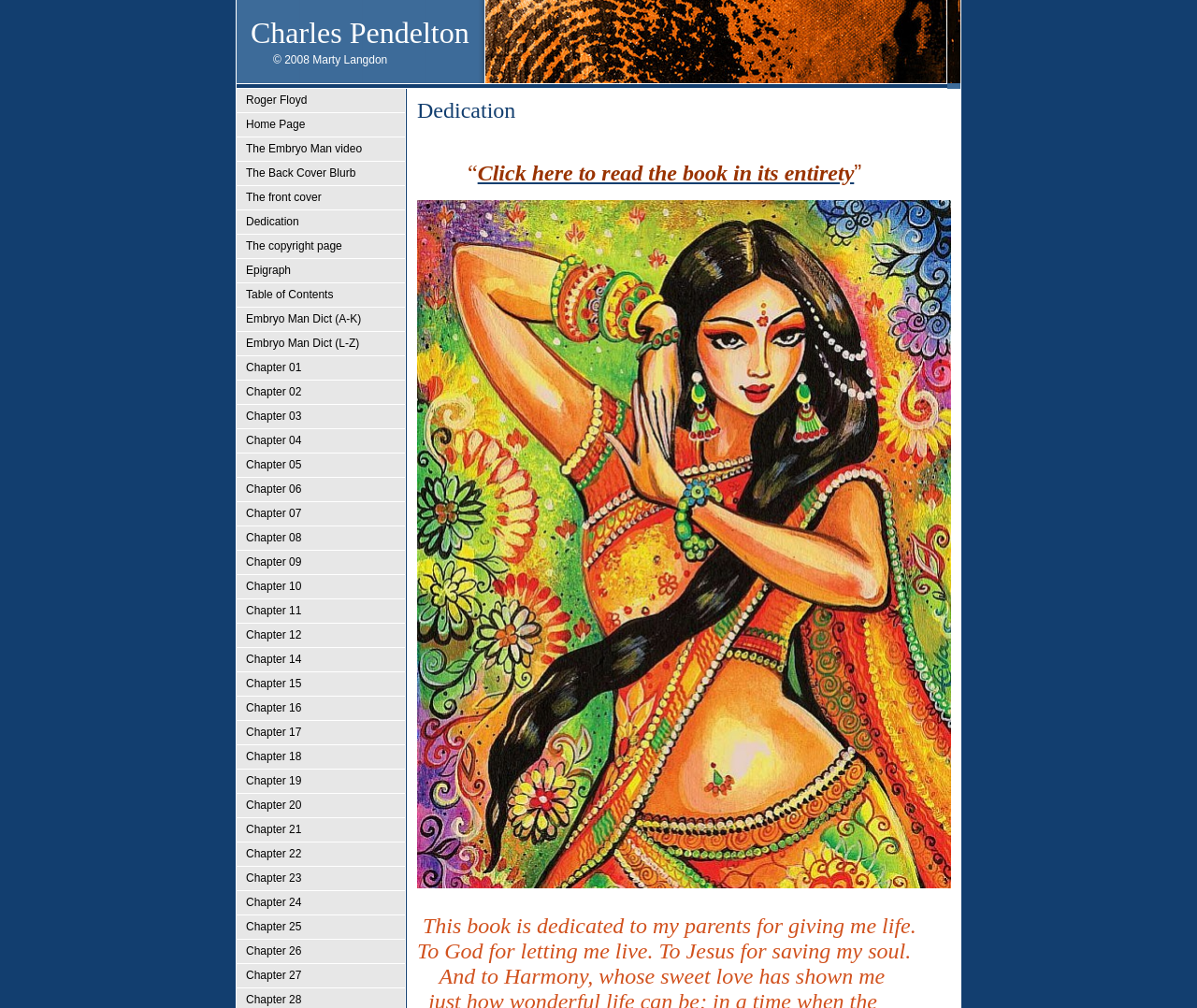Please give a one-word or short phrase response to the following question: 
How many chapters are available to read on this website?

27